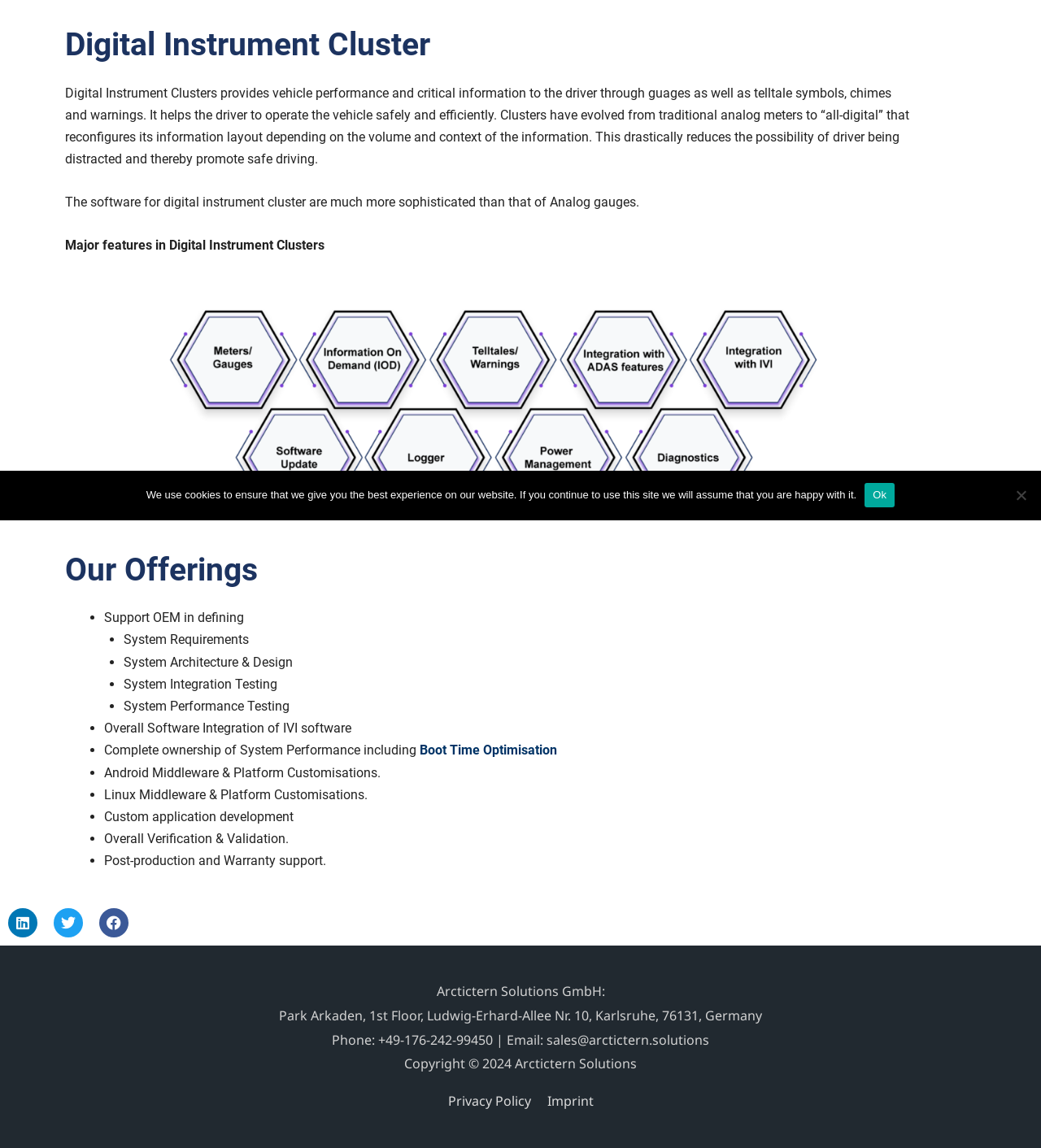Please find the bounding box for the UI component described as follows: "Imprint".

[0.519, 0.951, 0.57, 0.967]